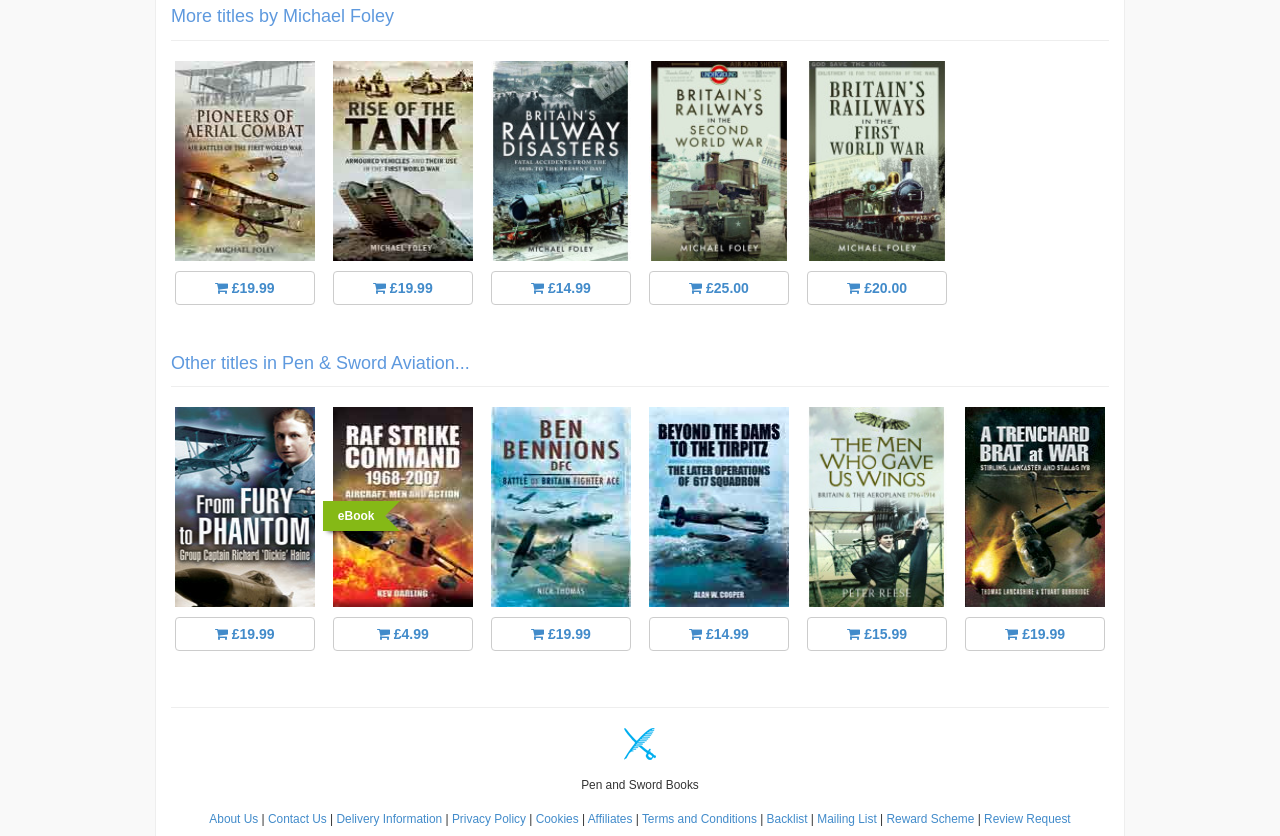Calculate the bounding box coordinates for the UI element based on the following description: "Review Request". Ensure the coordinates are four float numbers between 0 and 1, i.e., [left, top, right, bottom].

[0.769, 0.972, 0.836, 0.989]